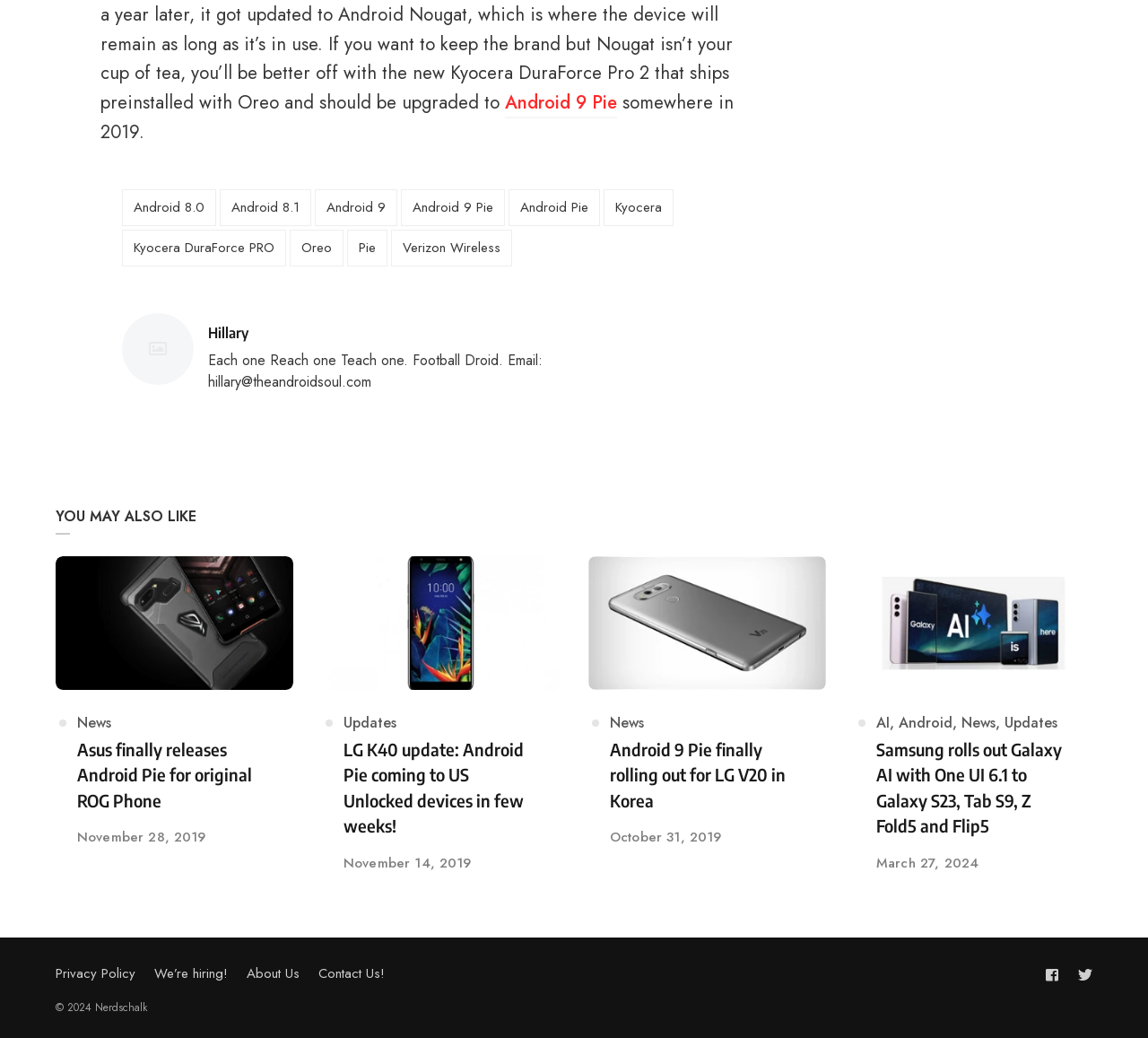What is the copyright year of the webpage?
Answer with a single word or short phrase according to what you see in the image.

2024